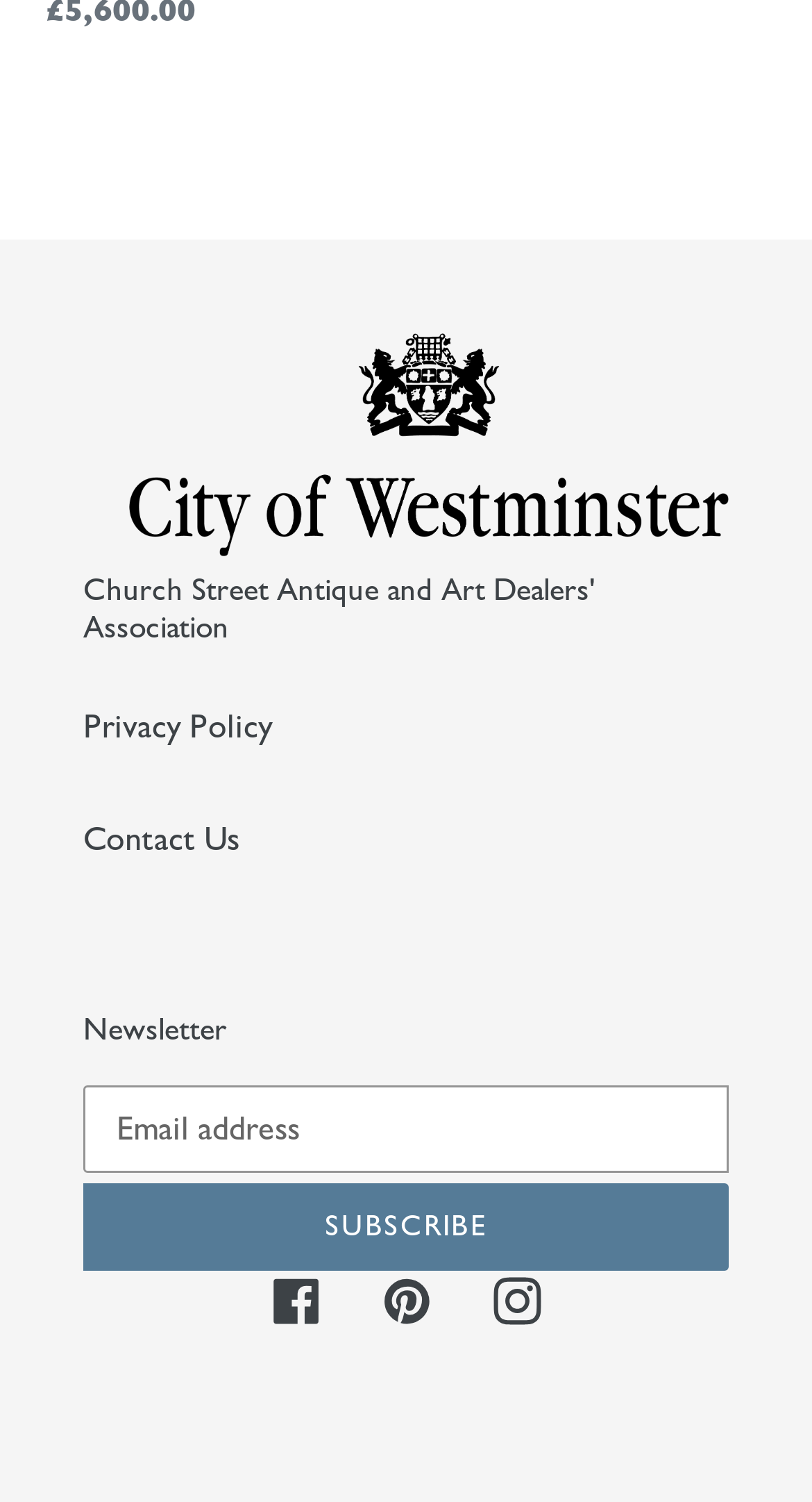Using the format (top-left x, top-left y, bottom-right x, bottom-right y), provide the bounding box coordinates for the described UI element. All values should be floating point numbers between 0 and 1: Contact Us

[0.103, 0.545, 0.295, 0.572]